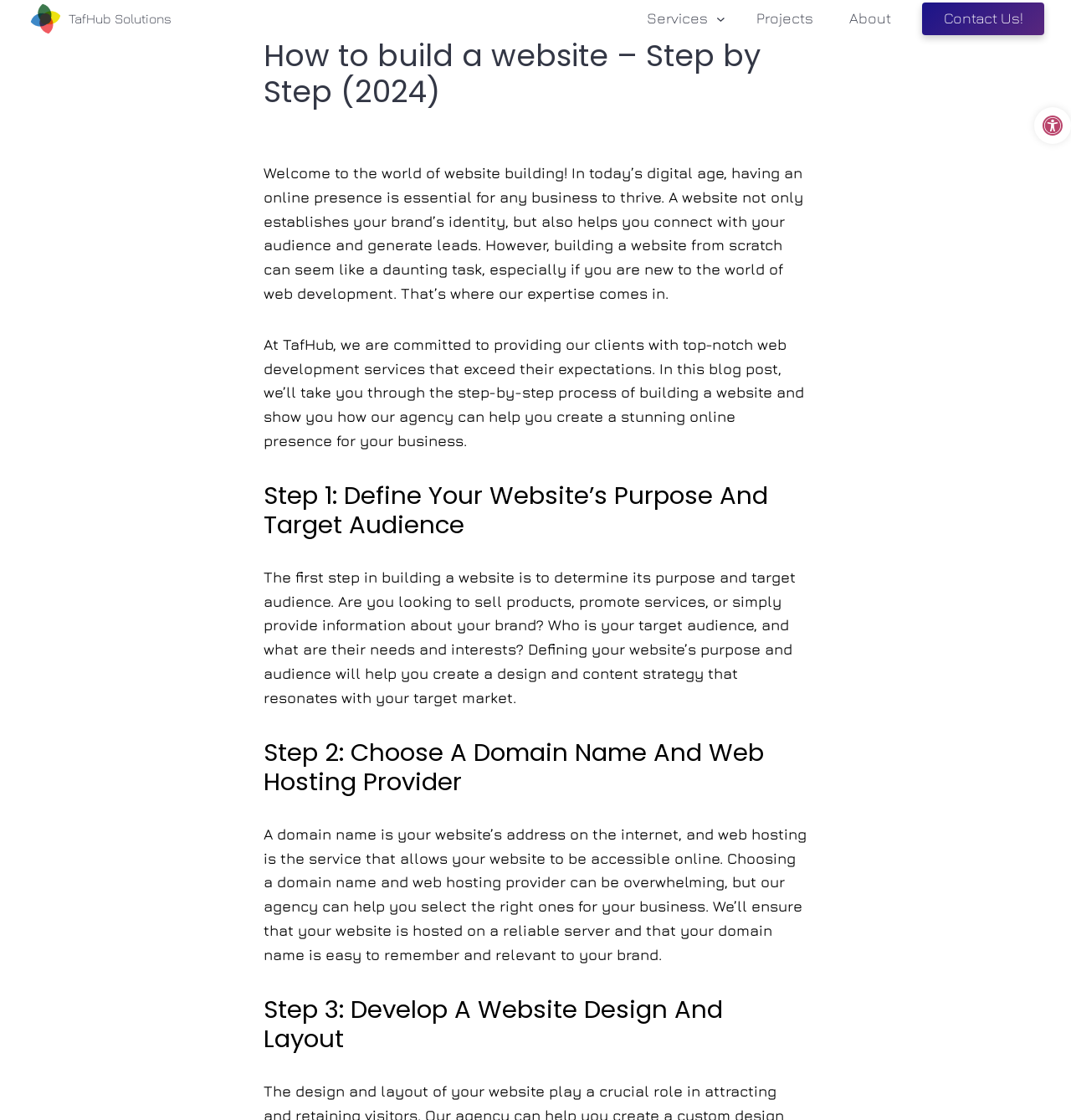Please provide a brief answer to the question using only one word or phrase: 
What is the name of the company?

TafHub Solutions